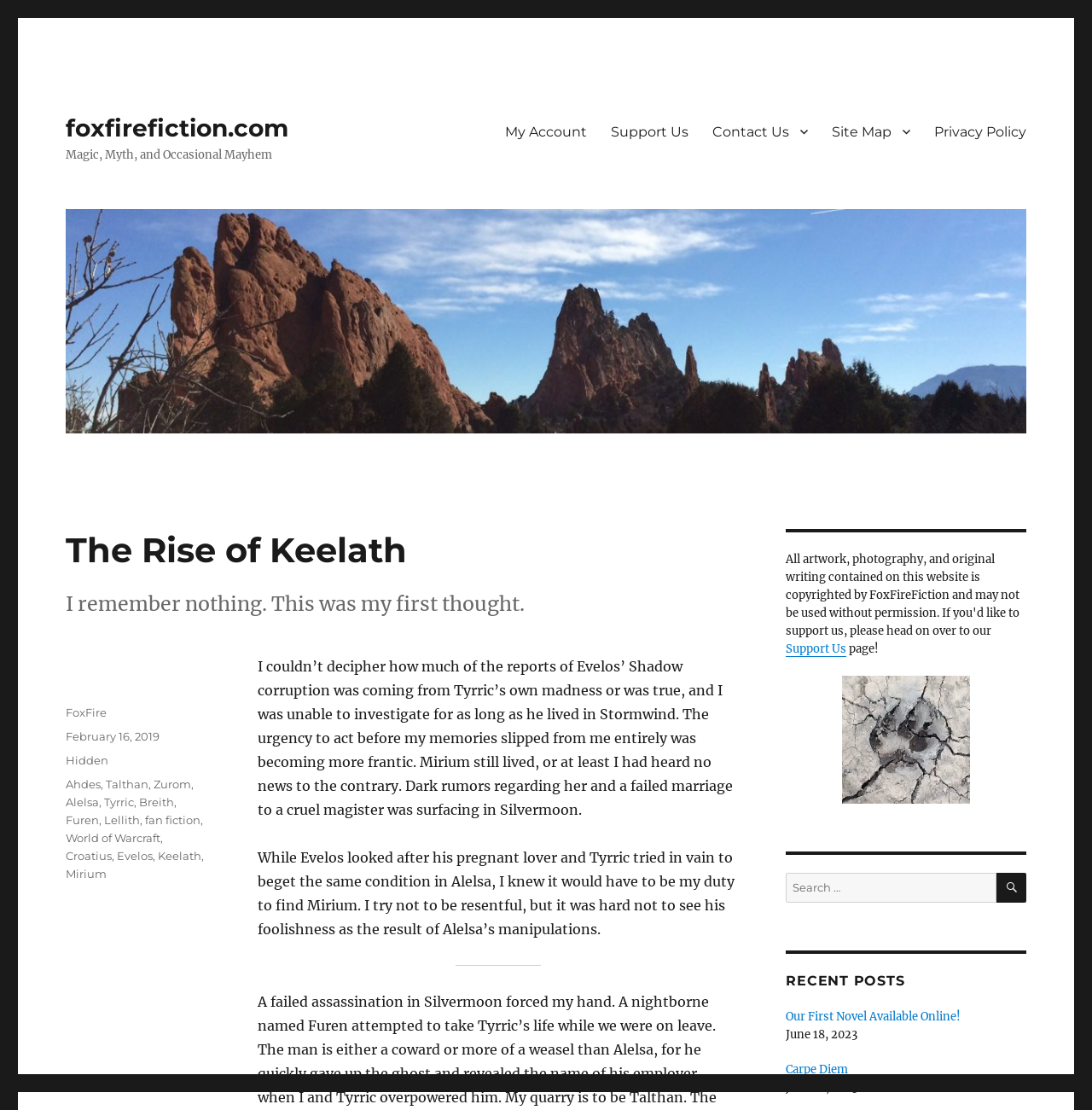What is the purpose of the search box?
Answer the question with a single word or phrase, referring to the image.

To search the website